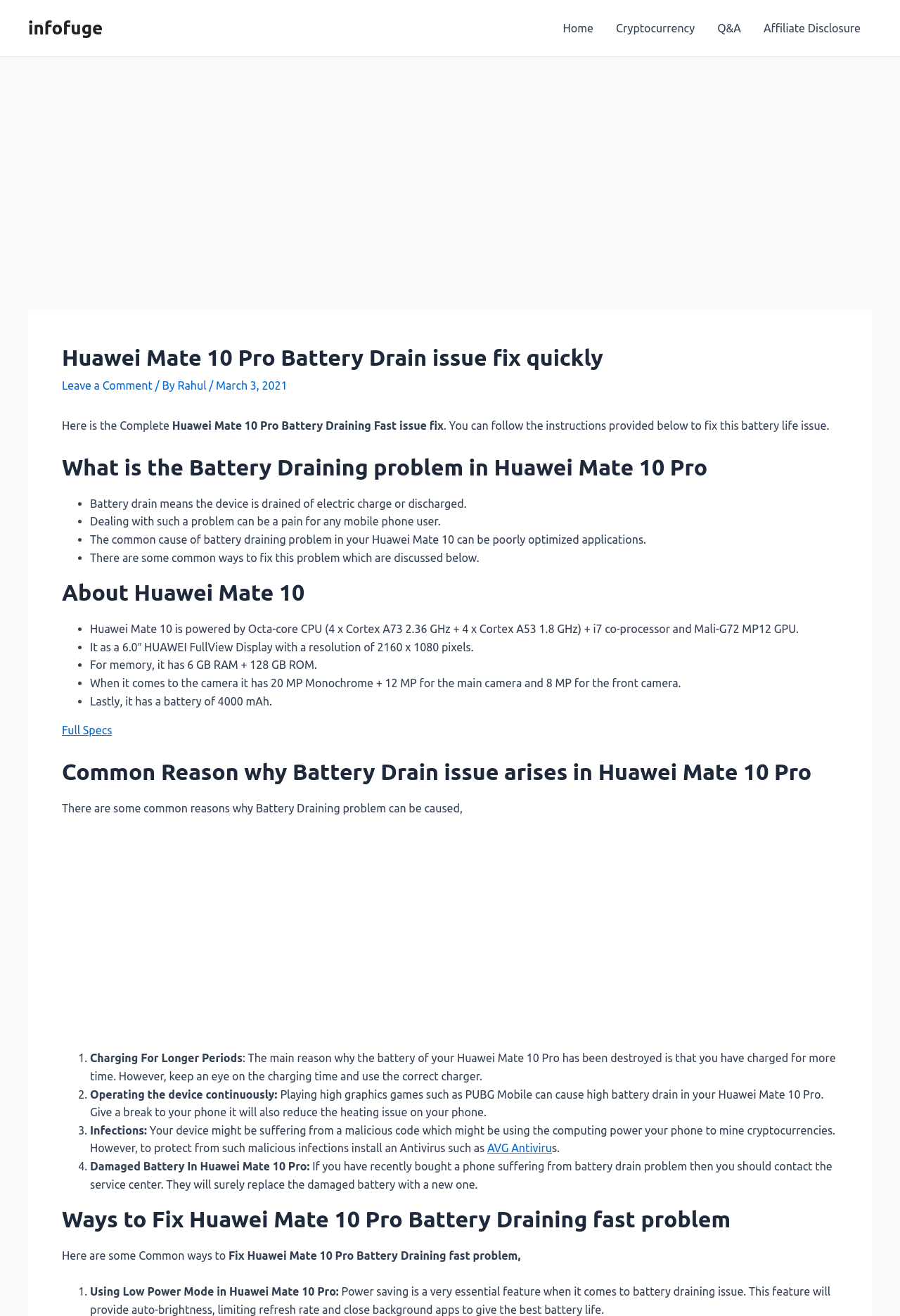Please identify the bounding box coordinates of the area that needs to be clicked to follow this instruction: "Click on the 'Cryptocurrency' link".

[0.672, 0.0, 0.785, 0.043]